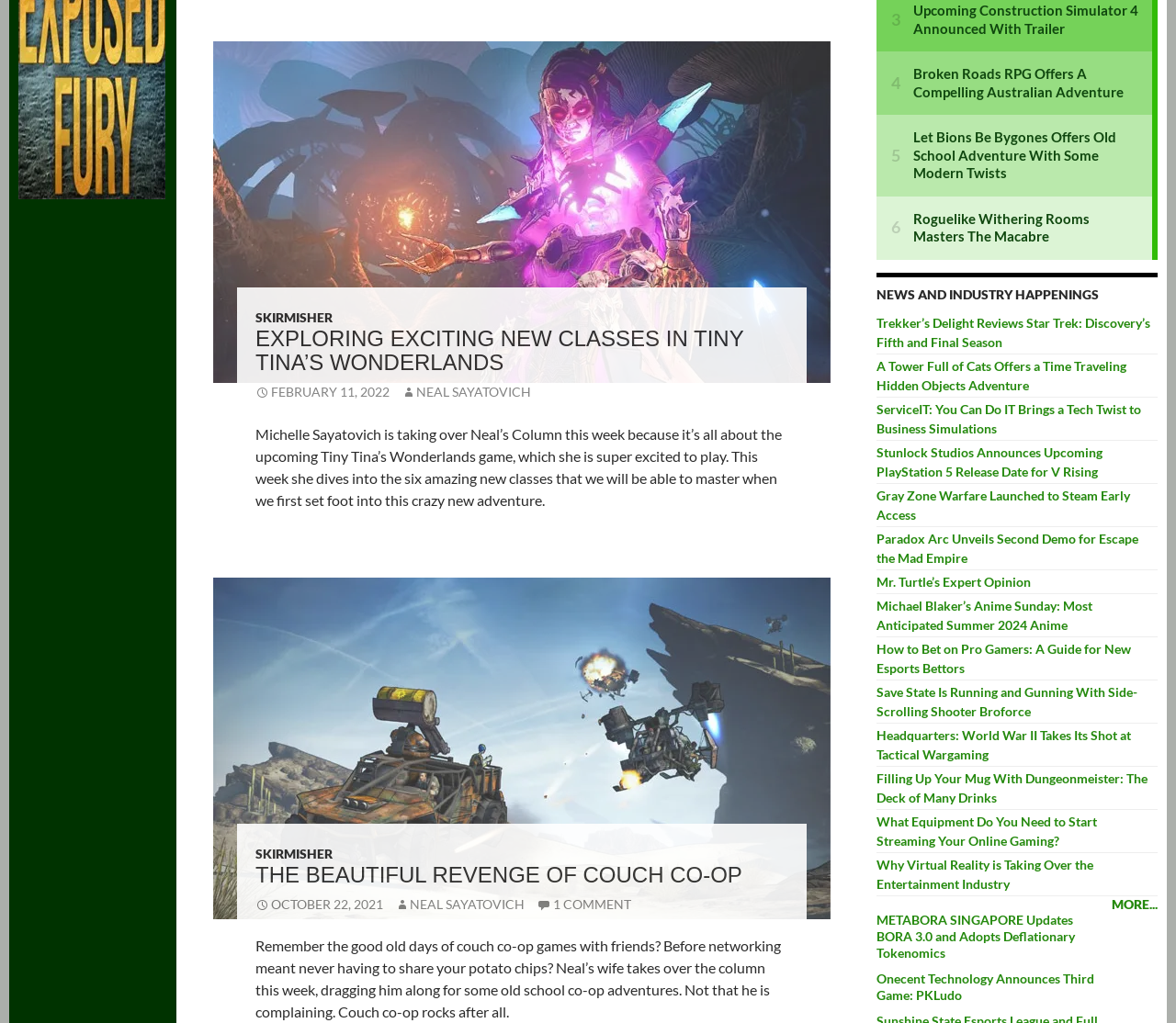Identify the bounding box coordinates of the clickable region required to complete the instruction: "View more news and industry happenings". The coordinates should be given as four float numbers within the range of 0 and 1, i.e., [left, top, right, bottom].

[0.945, 0.876, 0.984, 0.891]